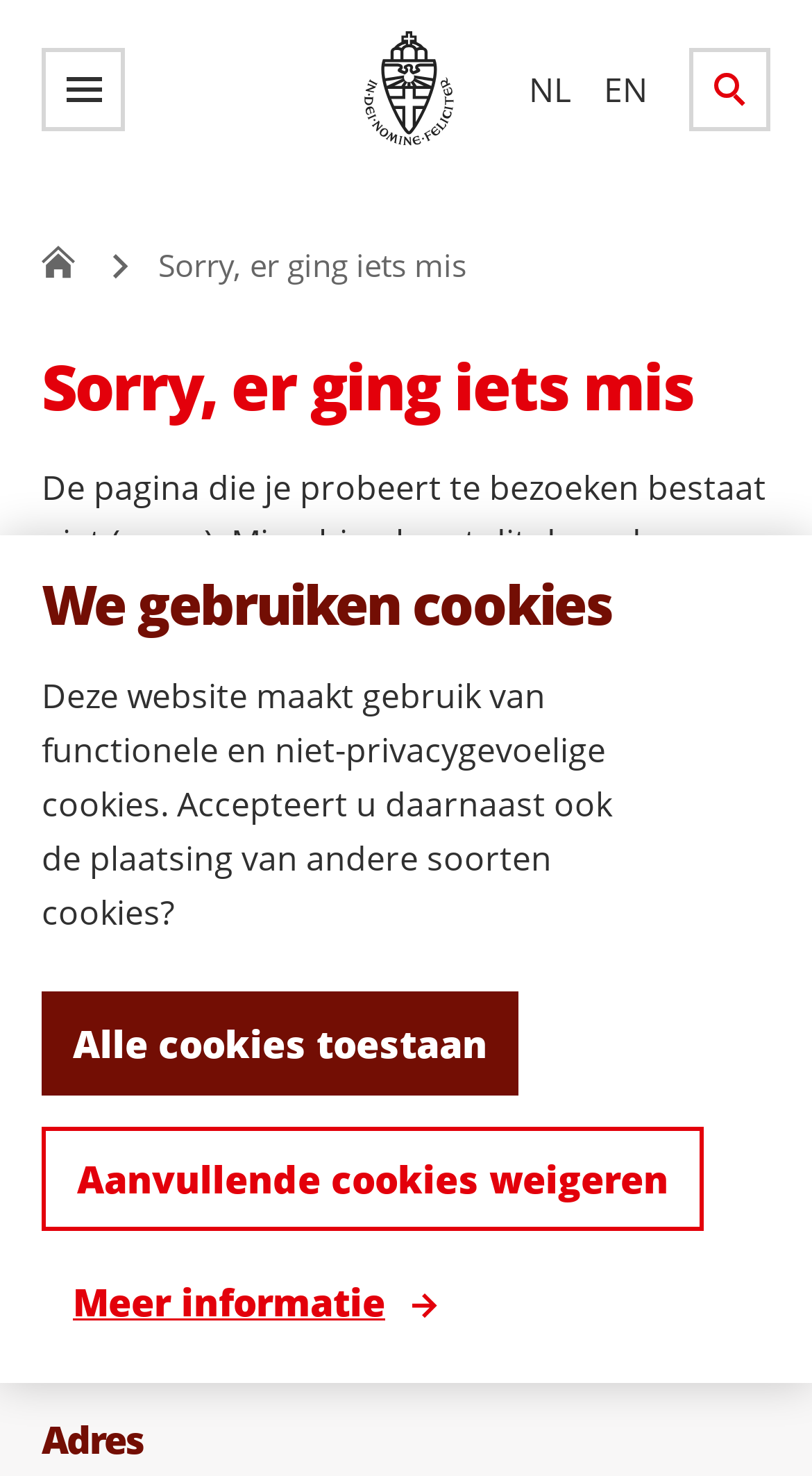Please give the bounding box coordinates of the area that should be clicked to fulfill the following instruction: "Click the NL language option". The coordinates should be in the format of four float numbers from 0 to 1, i.e., [left, top, right, bottom].

[0.651, 0.042, 0.703, 0.078]